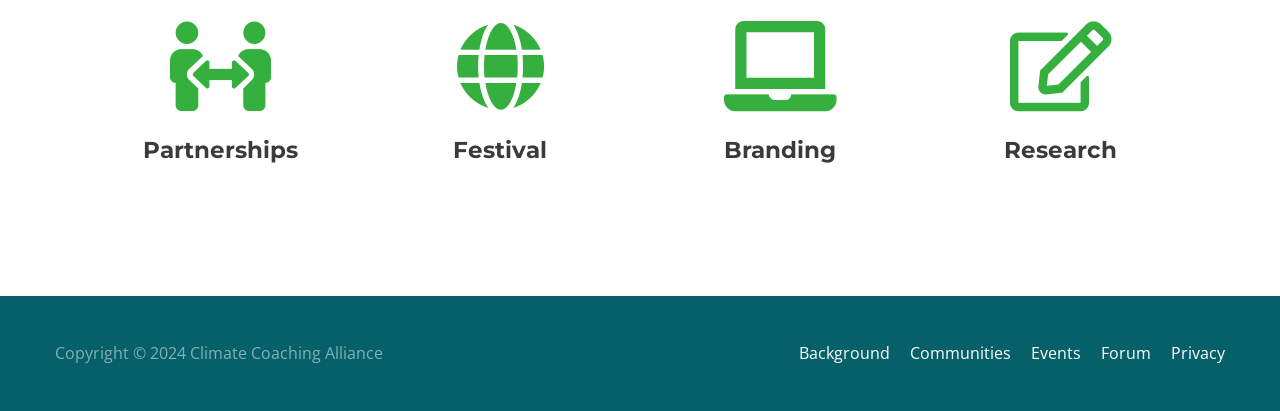Identify the bounding box coordinates for the region of the element that should be clicked to carry out the instruction: "Visit Forum". The bounding box coordinates should be four float numbers between 0 and 1, i.e., [left, top, right, bottom].

[0.848, 0.831, 0.899, 0.885]